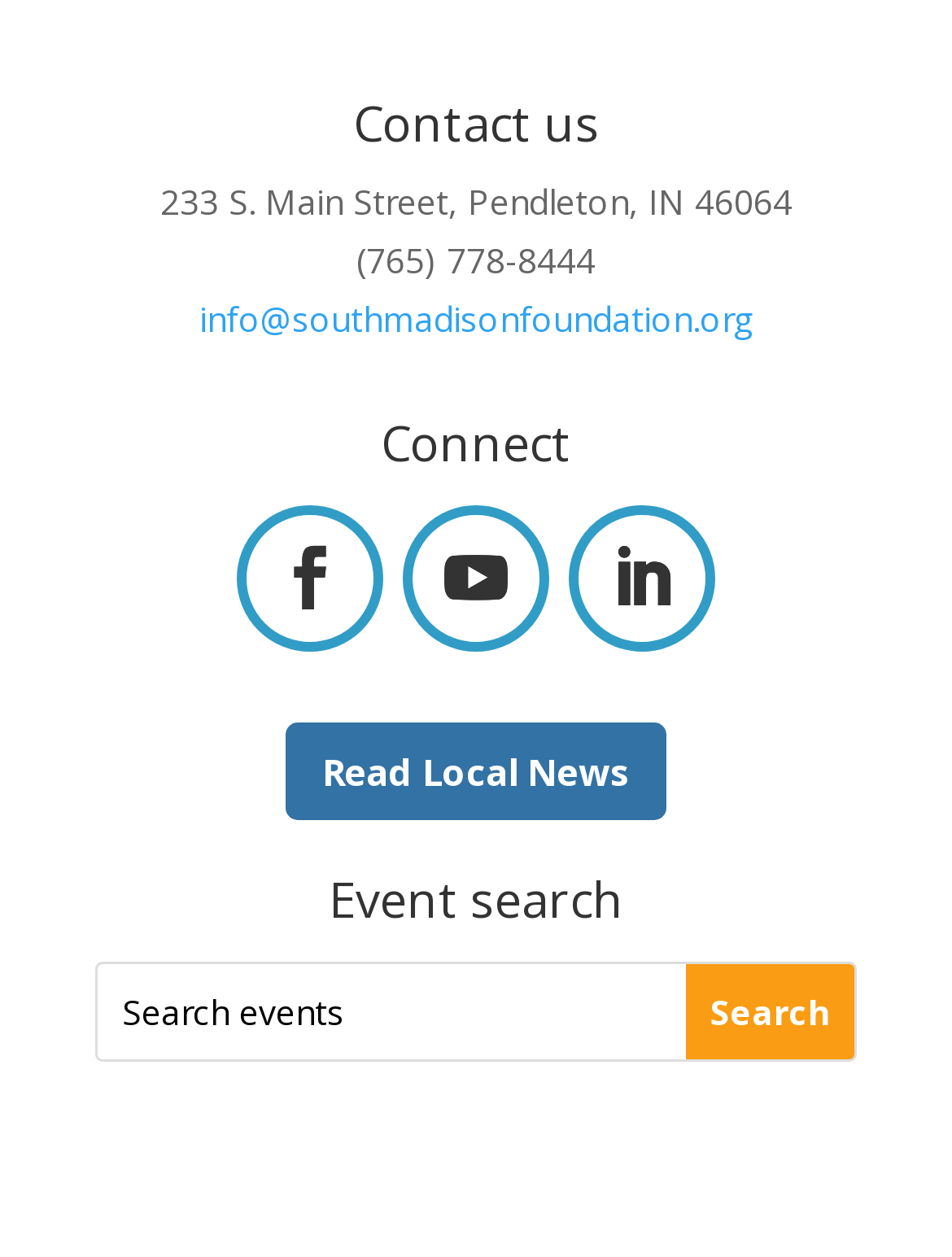Identify the bounding box for the described UI element. Provide the coordinates in (top-left x, top-left y, bottom-right x, bottom-right y) format with values ranging from 0 to 1: value="Search"

[0.721, 0.767, 0.897, 0.843]